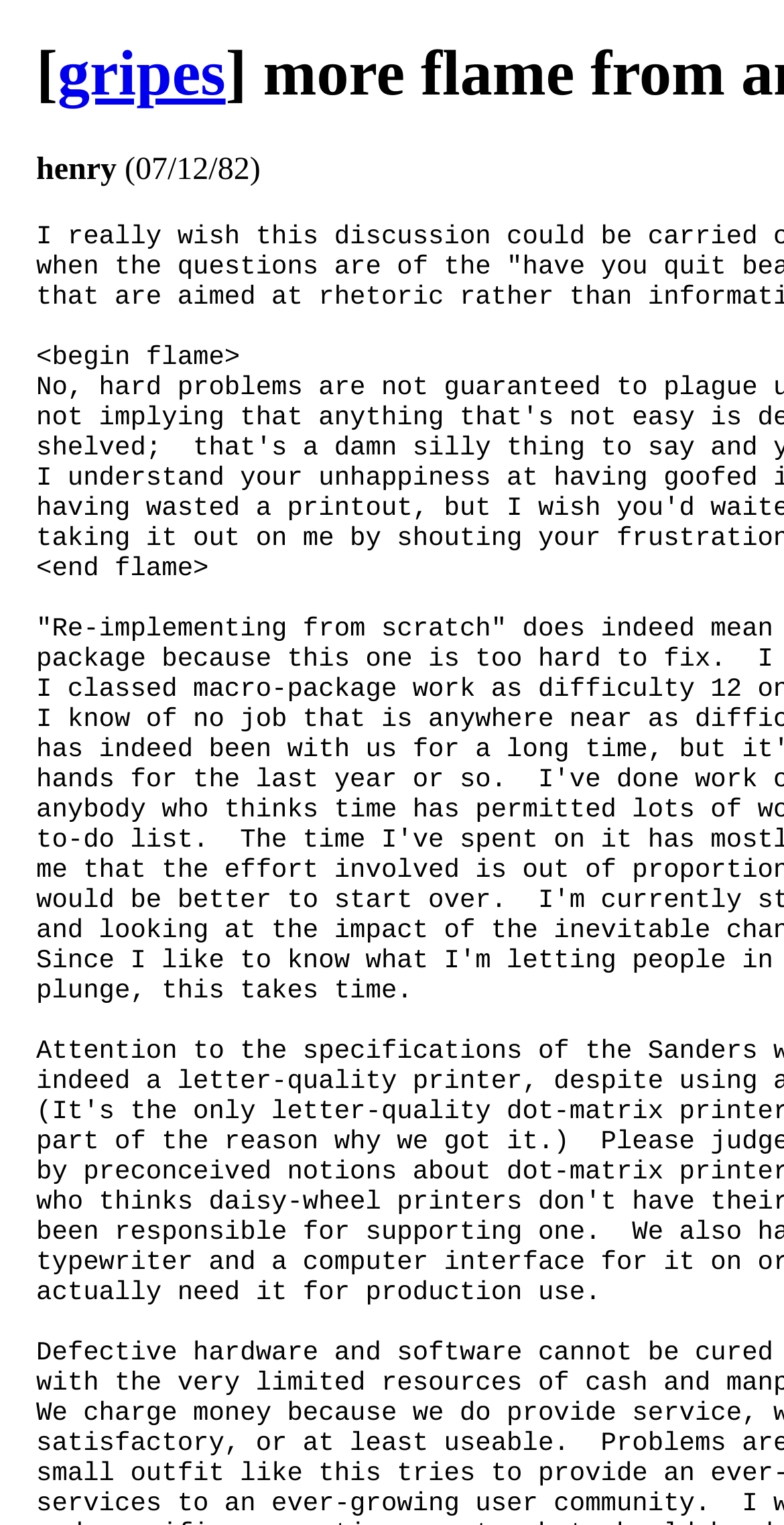Return the bounding box coordinates of the UI element that corresponds to this description: "gripes". The coordinates must be given as four float numbers in the range of 0 and 1, [left, top, right, bottom].

[0.073, 0.024, 0.288, 0.071]